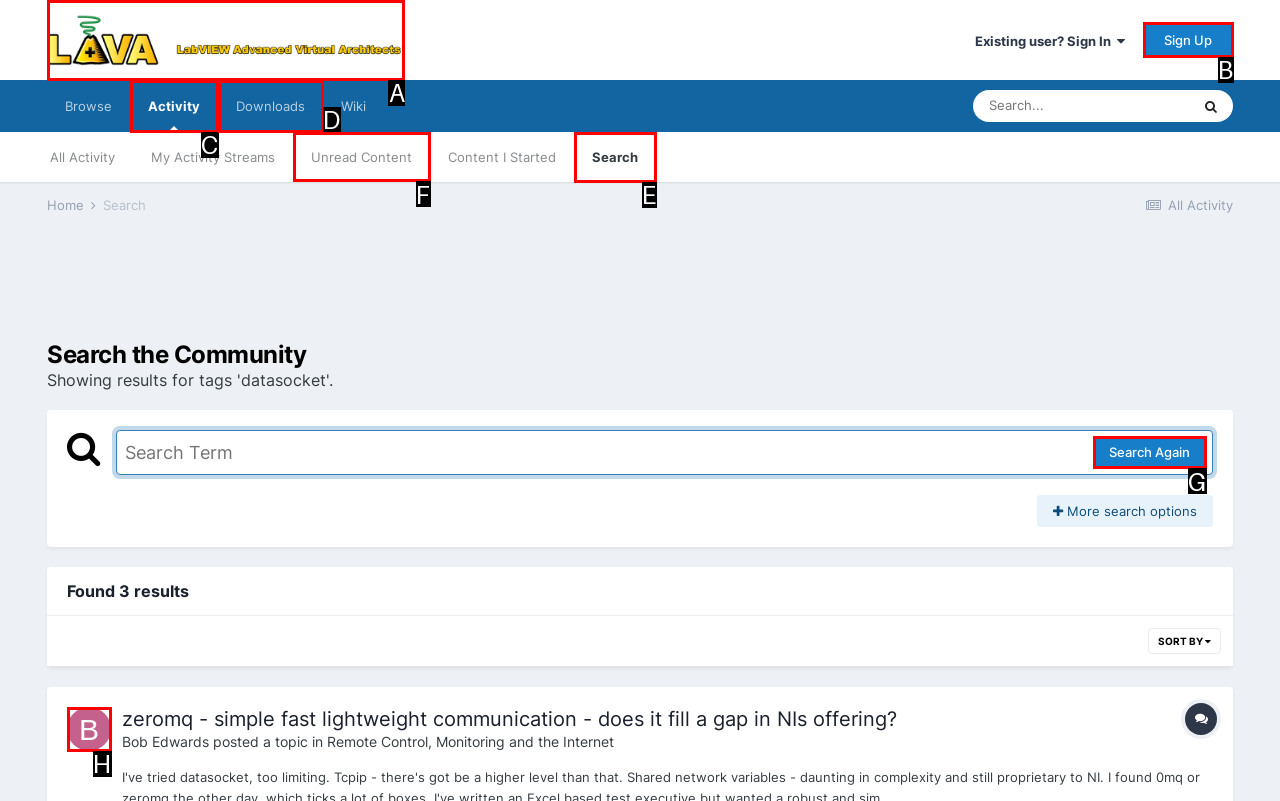Identify the HTML element to click to fulfill this task: View unread content
Answer with the letter from the given choices.

F